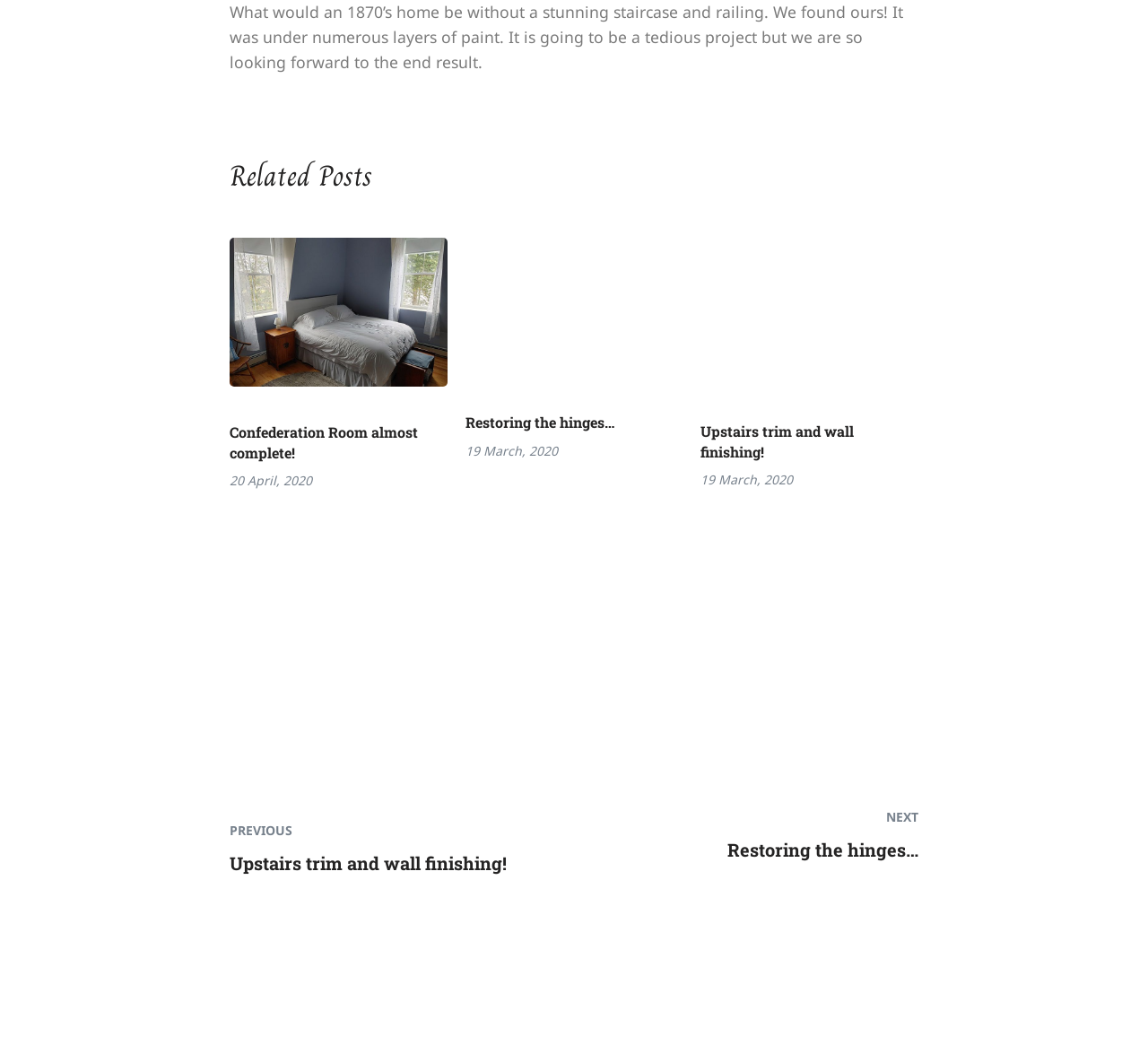What is the topic of the 'sarah upstairs trim and wall finishing' post?
Look at the image and respond to the question as thoroughly as possible.

Based on the link text and accompanying image, it appears that the 'sarah upstairs trim and wall finishing' post is about the process of finishing the trim and walls upstairs in the restored home.